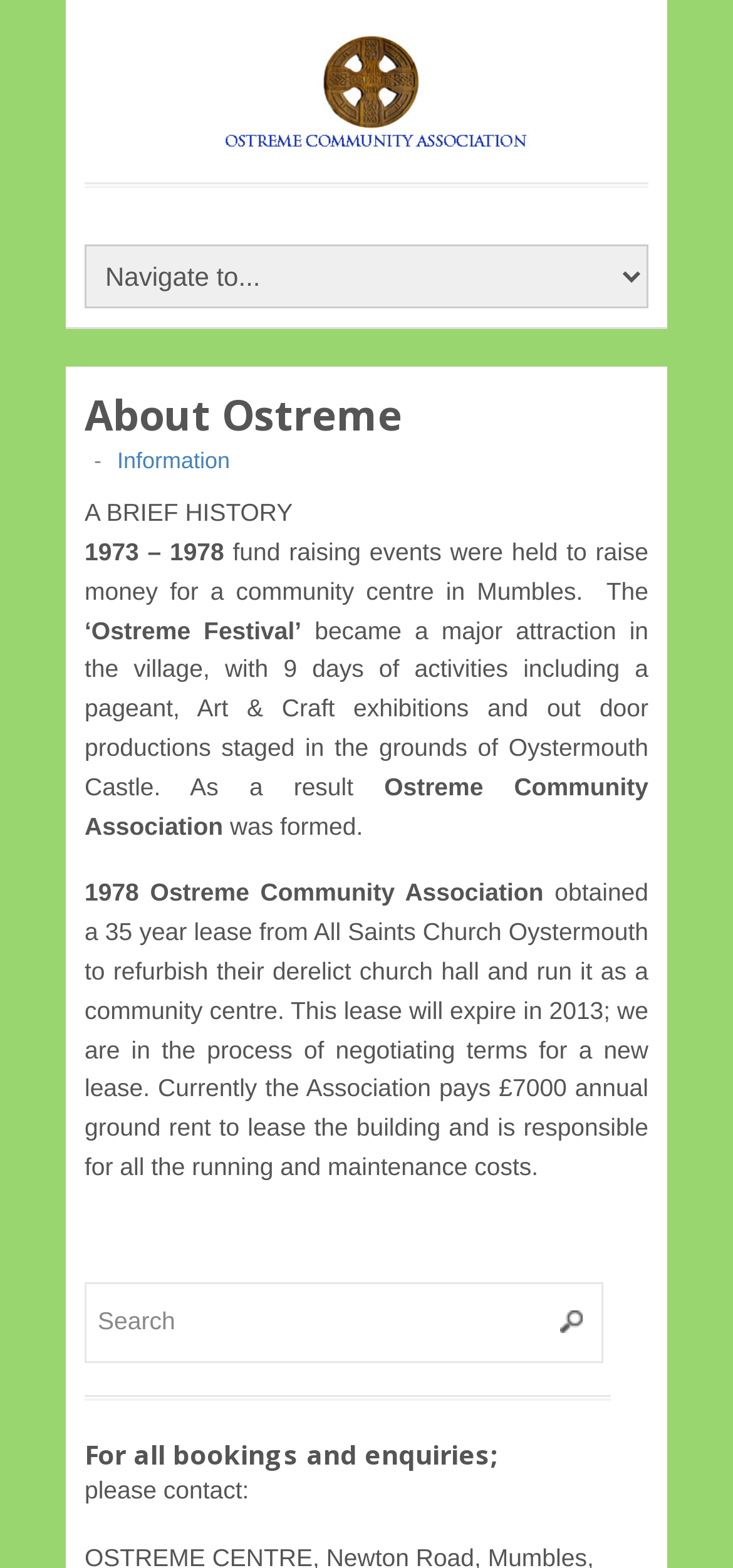Articulate a detailed summary of the webpage's content and design.

The webpage is about the history of Ostreme Centre, a community centre in Mumbles. At the top, there is a heading "Ostreme Centre" with a link and an image beside it. Below this, there is a combobox and another heading "About Ostreme". 

Under the "About Ostreme" heading, there is a brief history of the centre. The text starts with "A BRIEF HISTORY" and describes how fundraising events were held from 1973 to 1978 to raise money for the community centre. It also mentions the "Ostreme Festival" which became a major attraction in the village. 

The text continues to describe how the Ostreme Community Association was formed and obtained a 35-year lease to refurbish a derelict church hall and run it as a community centre. The lease details and the current situation are also mentioned.

On the lower part of the page, there is a textbox with a "Search" label. Below this, there is a heading "For all bookings and enquiries;" followed by a "please contact:" text, indicating that this section is for contacting the centre for bookings and enquiries.